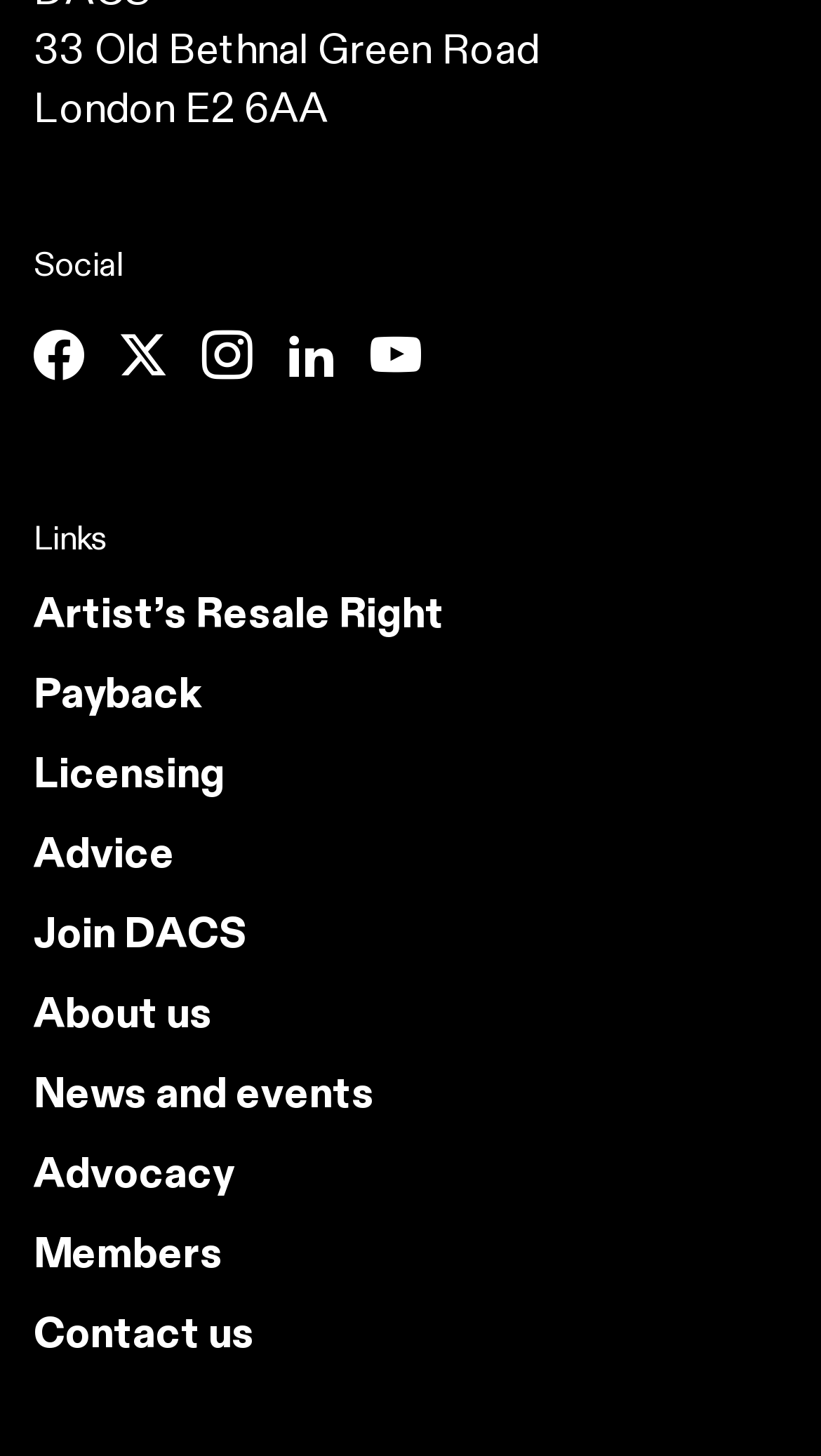Please locate the bounding box coordinates of the element that needs to be clicked to achieve the following instruction: "Visit the Minol website". The coordinates should be four float numbers between 0 and 1, i.e., [left, top, right, bottom].

None